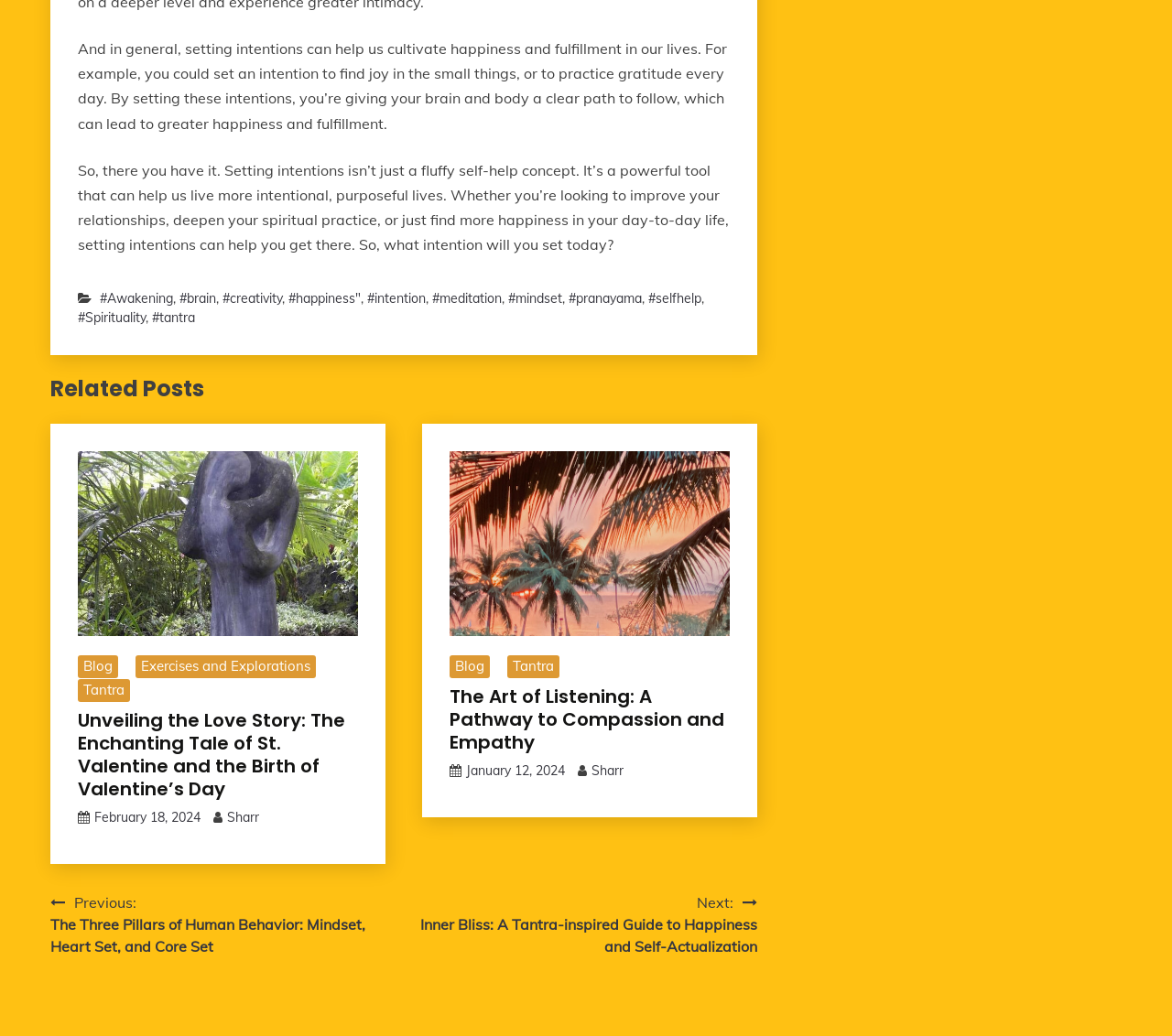What is the topic of the first related post?
By examining the image, provide a one-word or phrase answer.

Unveiling the Love Story